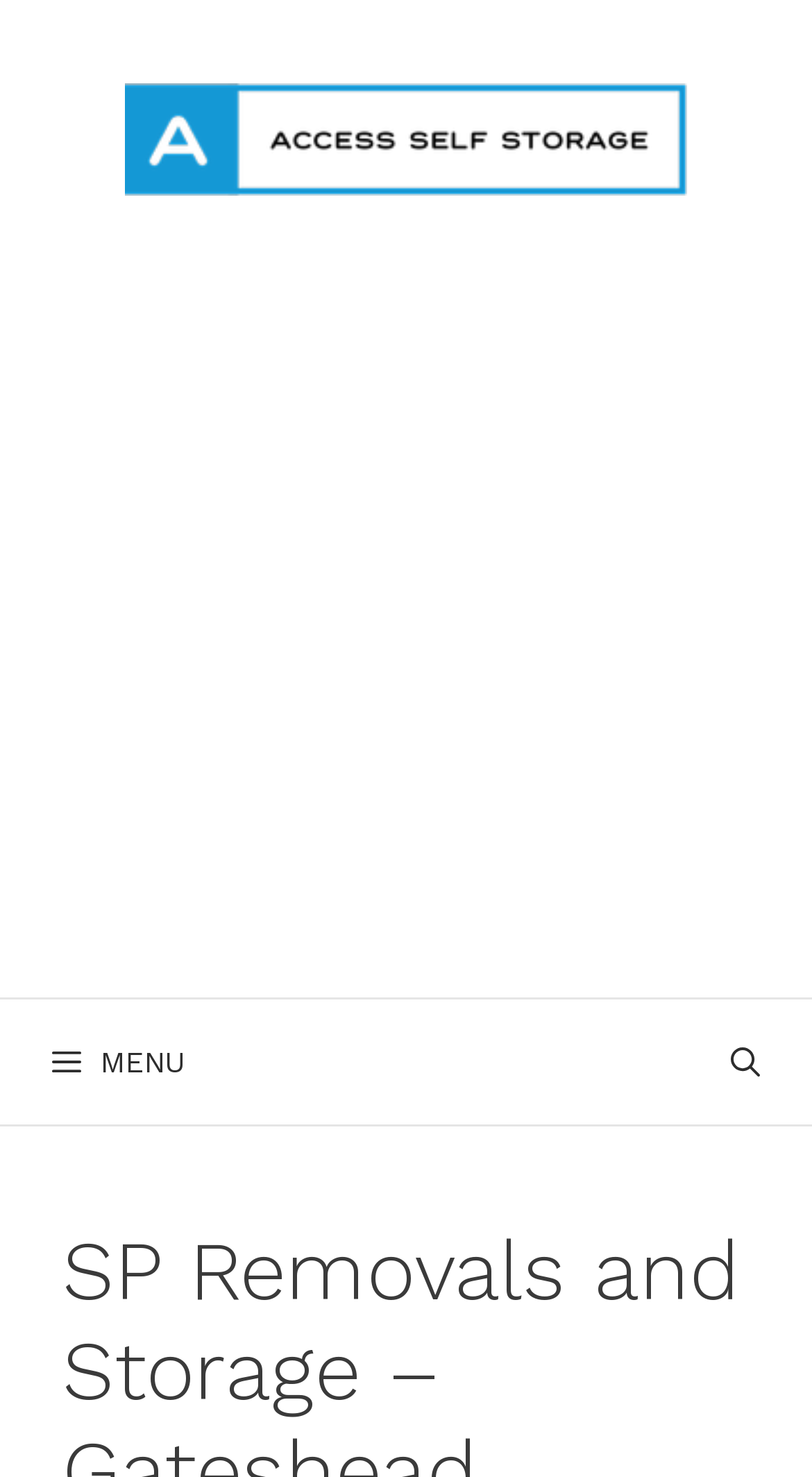What is the company name?
Please analyze the image and answer the question with as much detail as possible.

The company name can be found in the banner section at the top of the webpage, which contains a link to 'Access Self Storage' and an image with the same name.